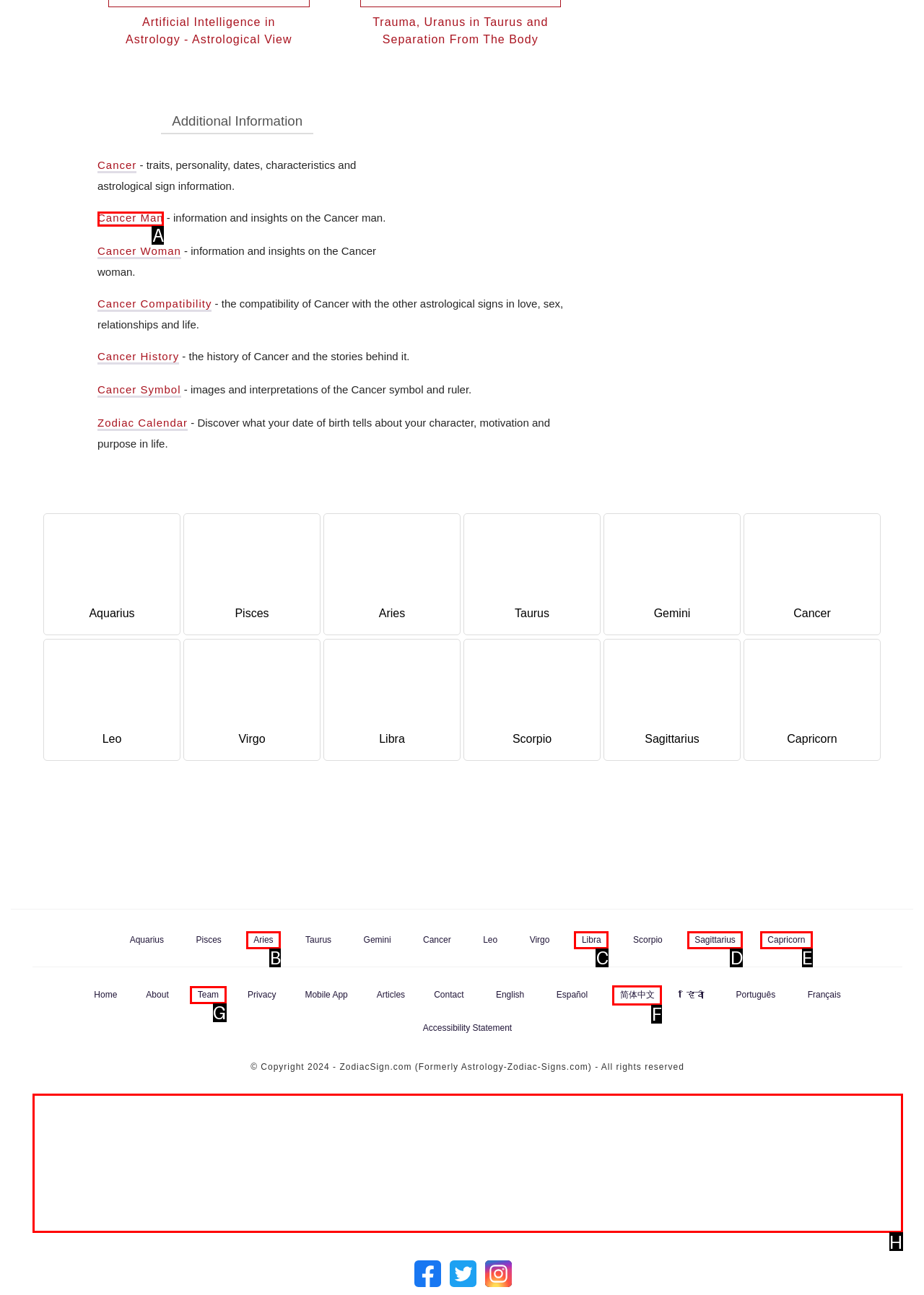Based on the description: alt="IOS and Android Horoscope App", identify the matching HTML element. Reply with the letter of the correct option directly.

H